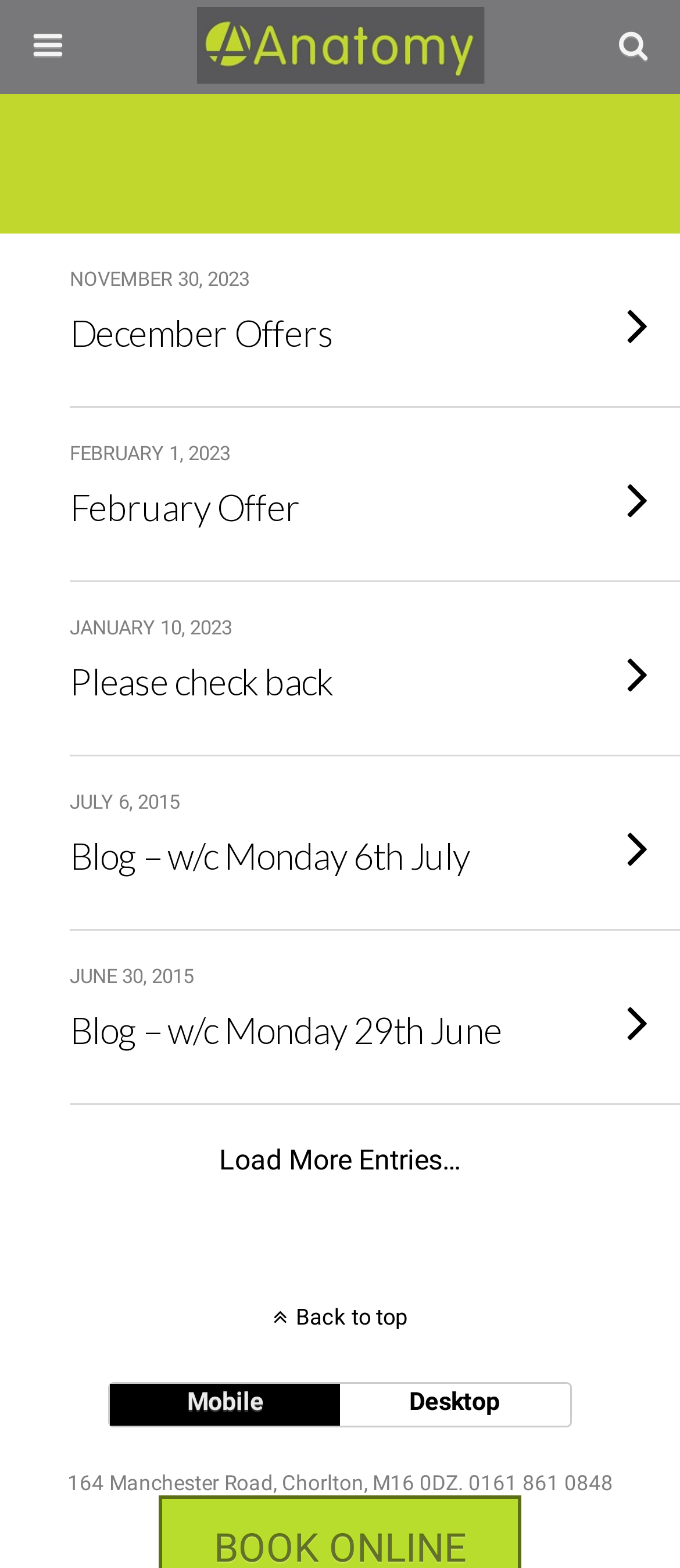Please locate the bounding box coordinates of the element that needs to be clicked to achieve the following instruction: "Click on December Offers". The coordinates should be four float numbers between 0 and 1, i.e., [left, top, right, bottom].

[0.103, 0.186, 0.753, 0.238]